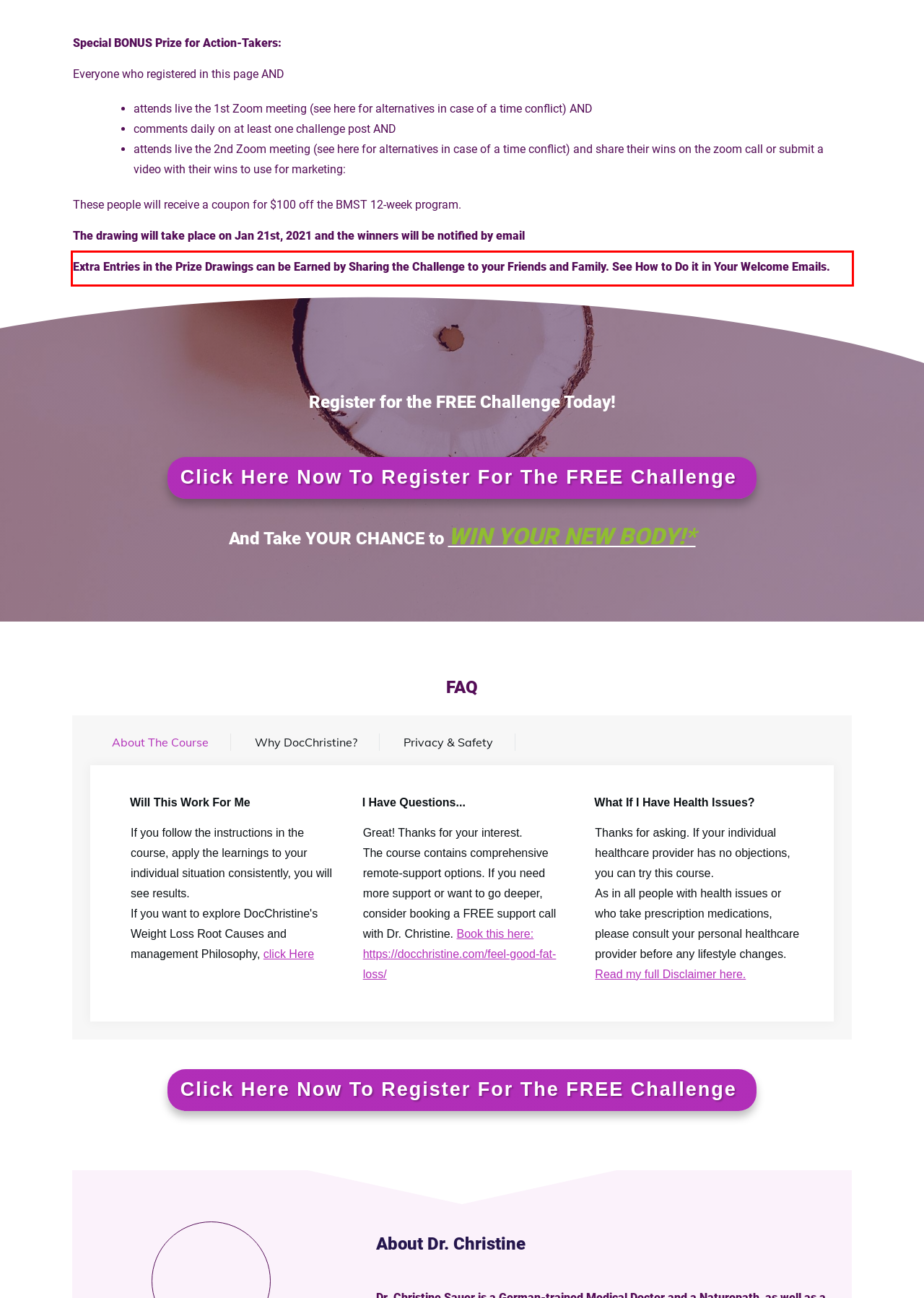Review the webpage screenshot provided, and perform OCR to extract the text from the red bounding box.

Extra Entries in the Prize Drawings can be Earned by Sharing the Challenge to your Friends and Family. See How to Do it in Your Welcome Emails.